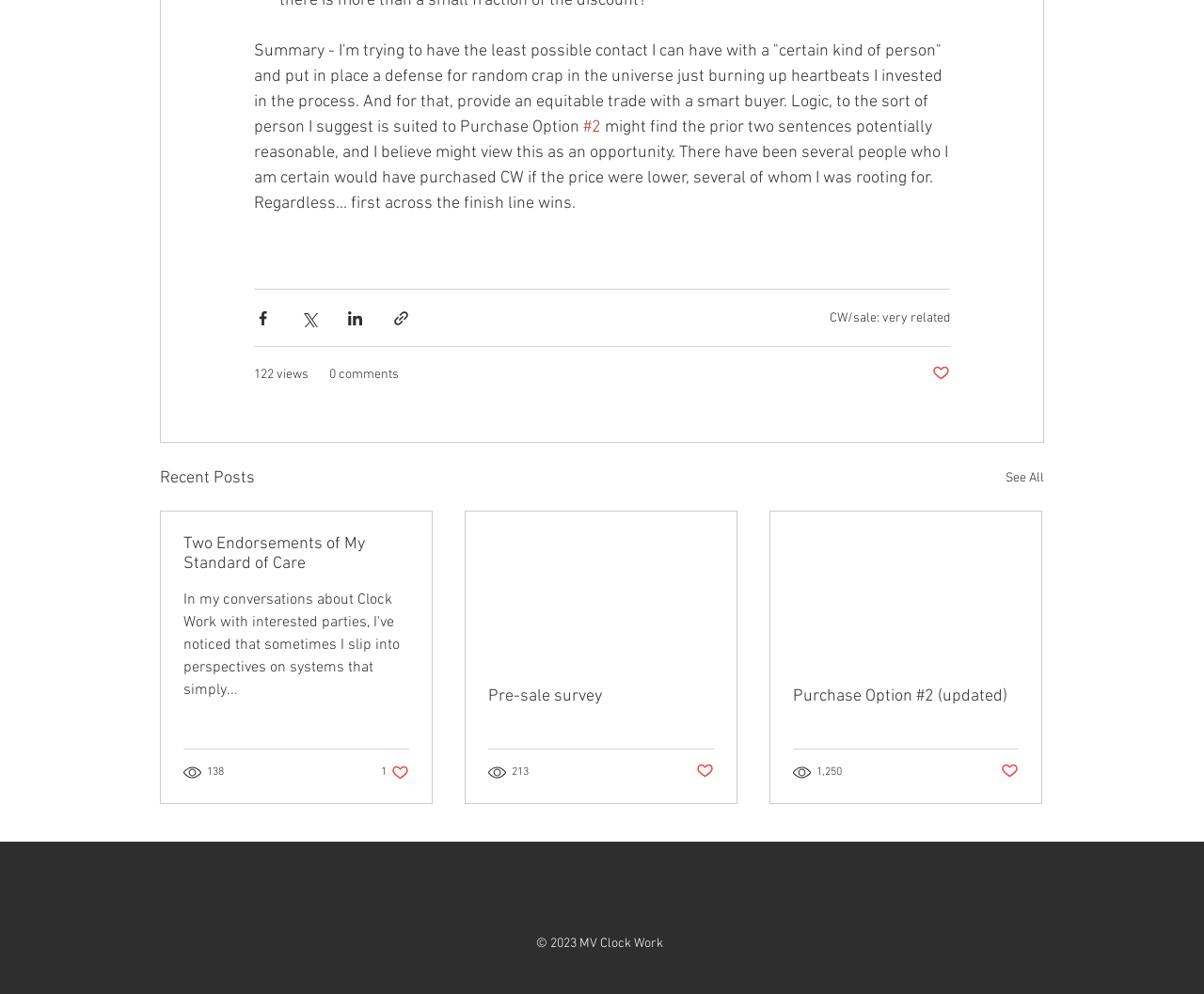Please determine the bounding box coordinates for the element with the description: "Myeloma triggers".

None